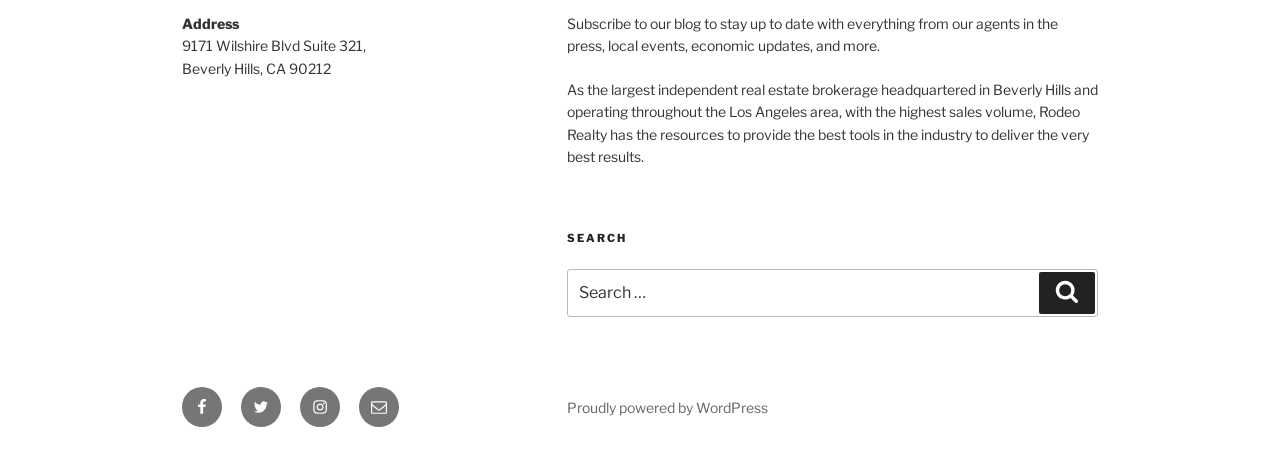Locate the bounding box of the UI element based on this description: "Proudly powered by WordPress". Provide four float numbers between 0 and 1 as [left, top, right, bottom].

[0.443, 0.875, 0.6, 0.912]